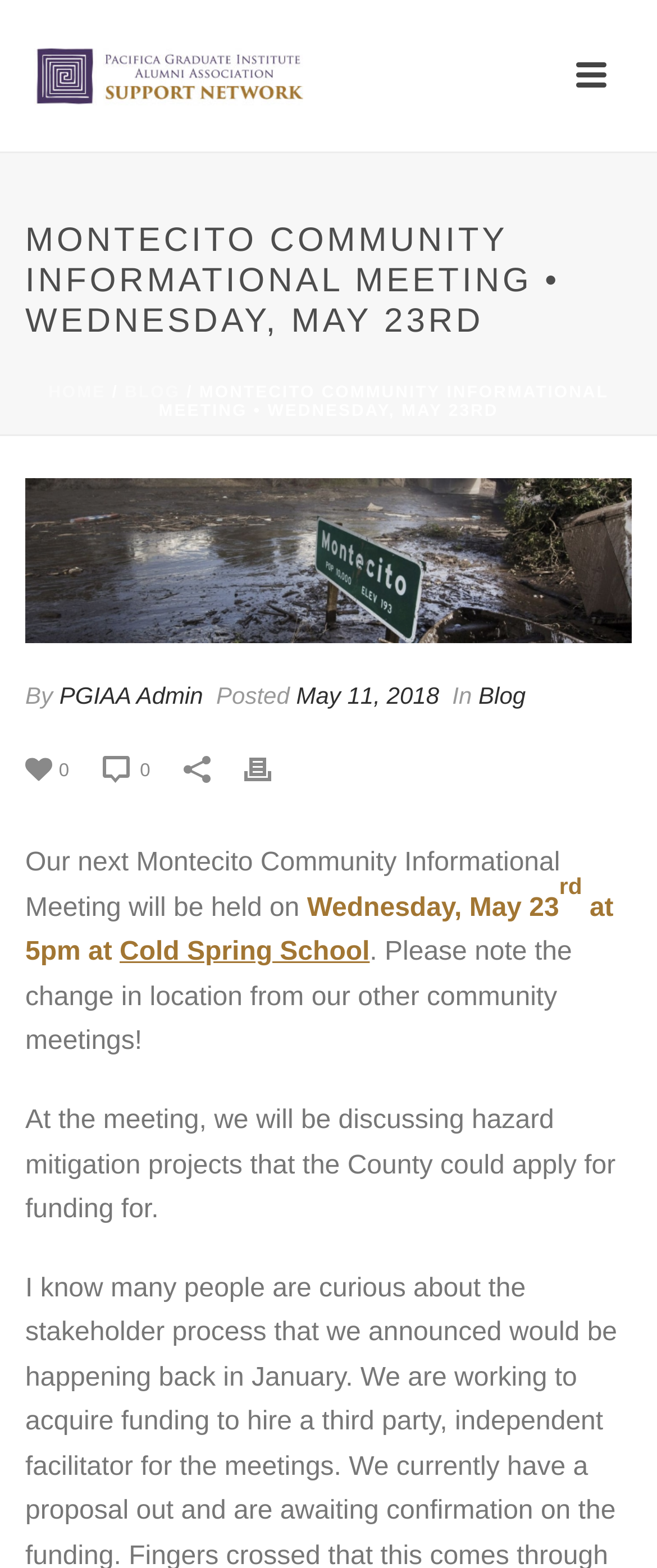What is the purpose of the community meeting?
Look at the image and answer with only one word or phrase.

Discussing hazard mitigation projects